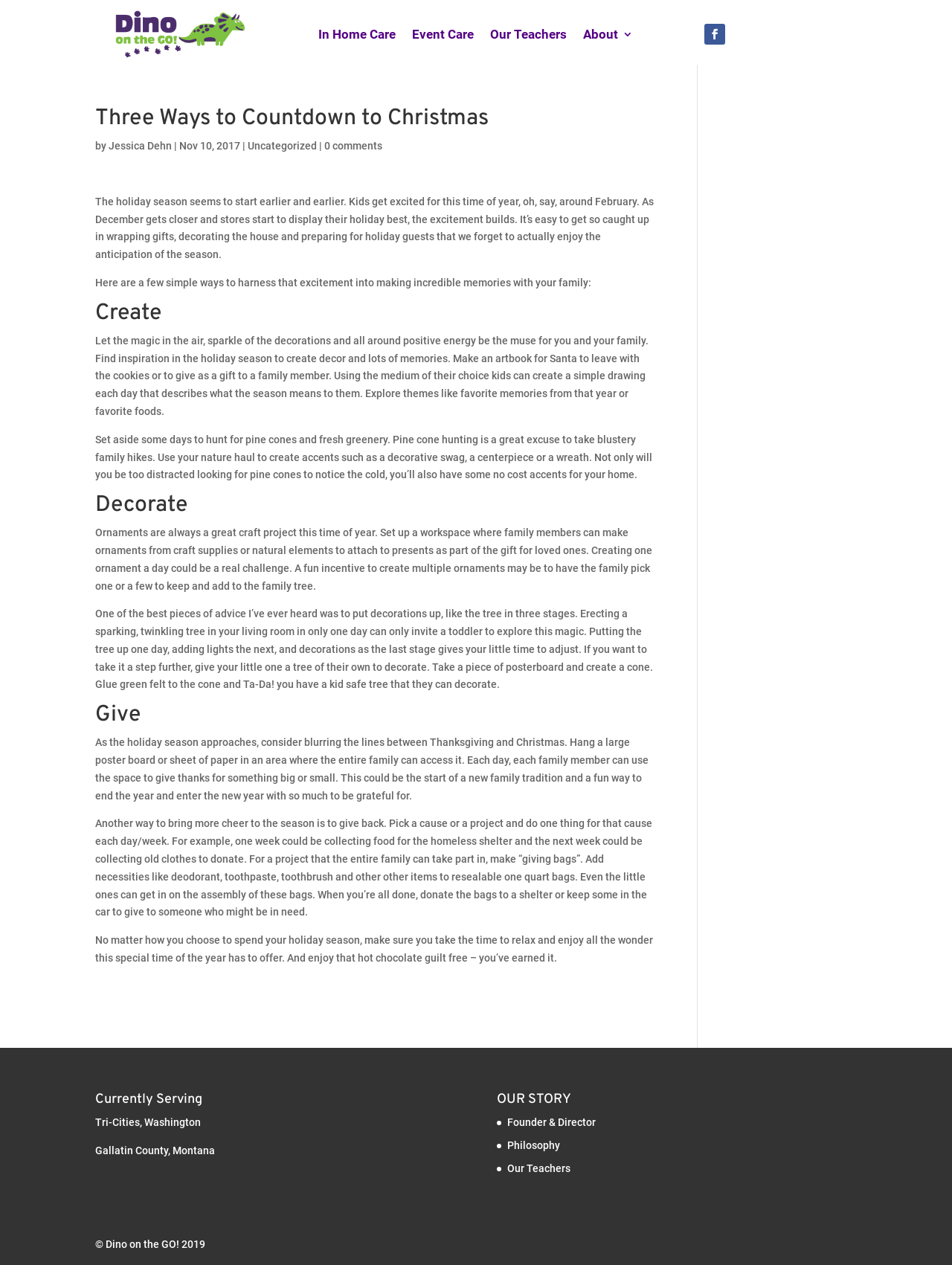Could you specify the bounding box coordinates for the clickable section to complete the following instruction: "View the 'Our Teachers' page"?

[0.515, 0.023, 0.596, 0.036]